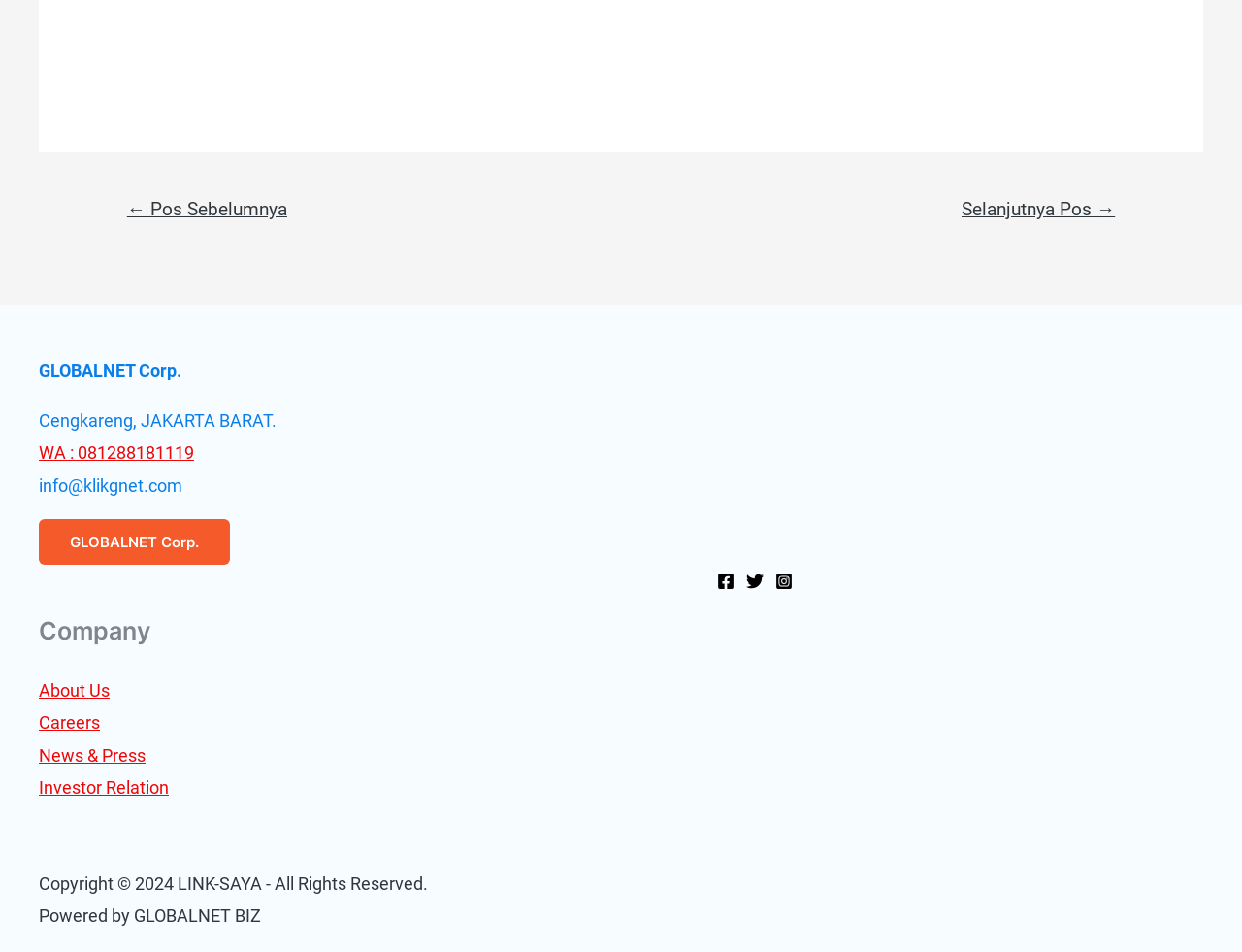Please give a succinct answer to the question in one word or phrase:
What is the contact email address?

info@klikgnet.com